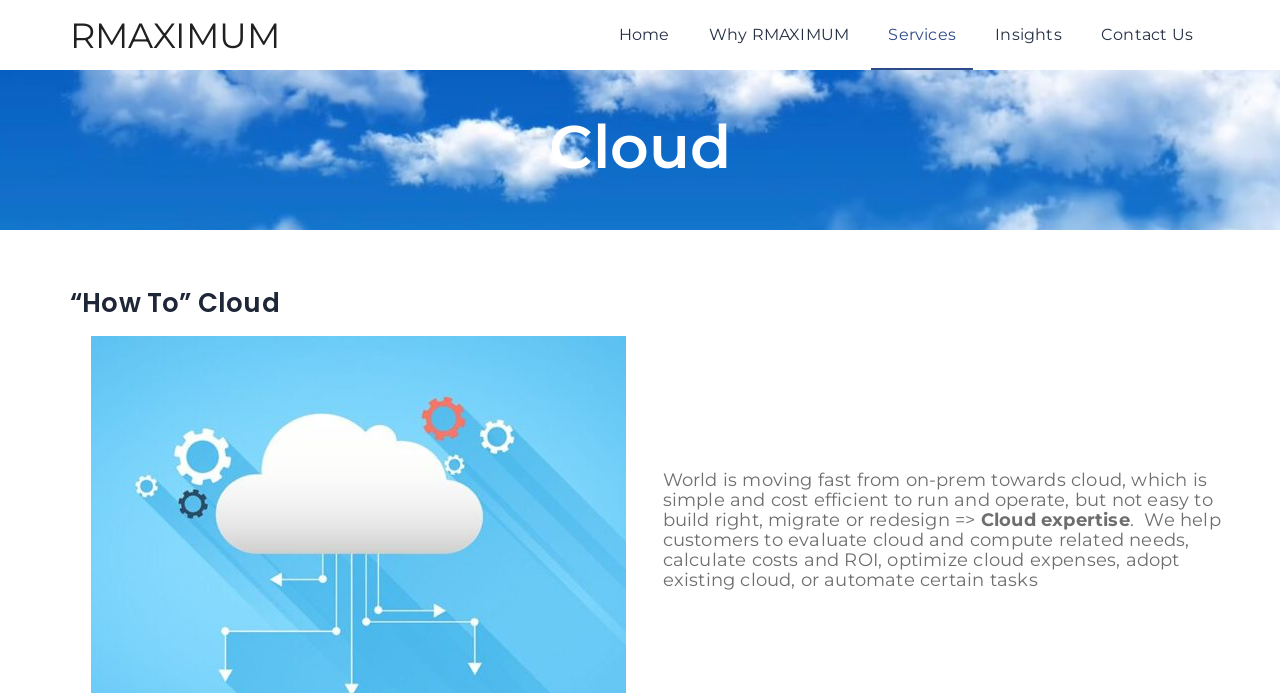Identify the bounding box coordinates for the UI element described by the following text: "Why RMAXIMUM". Provide the coordinates as four float numbers between 0 and 1, in the format [left, top, right, bottom].

[0.54, 0.0, 0.677, 0.101]